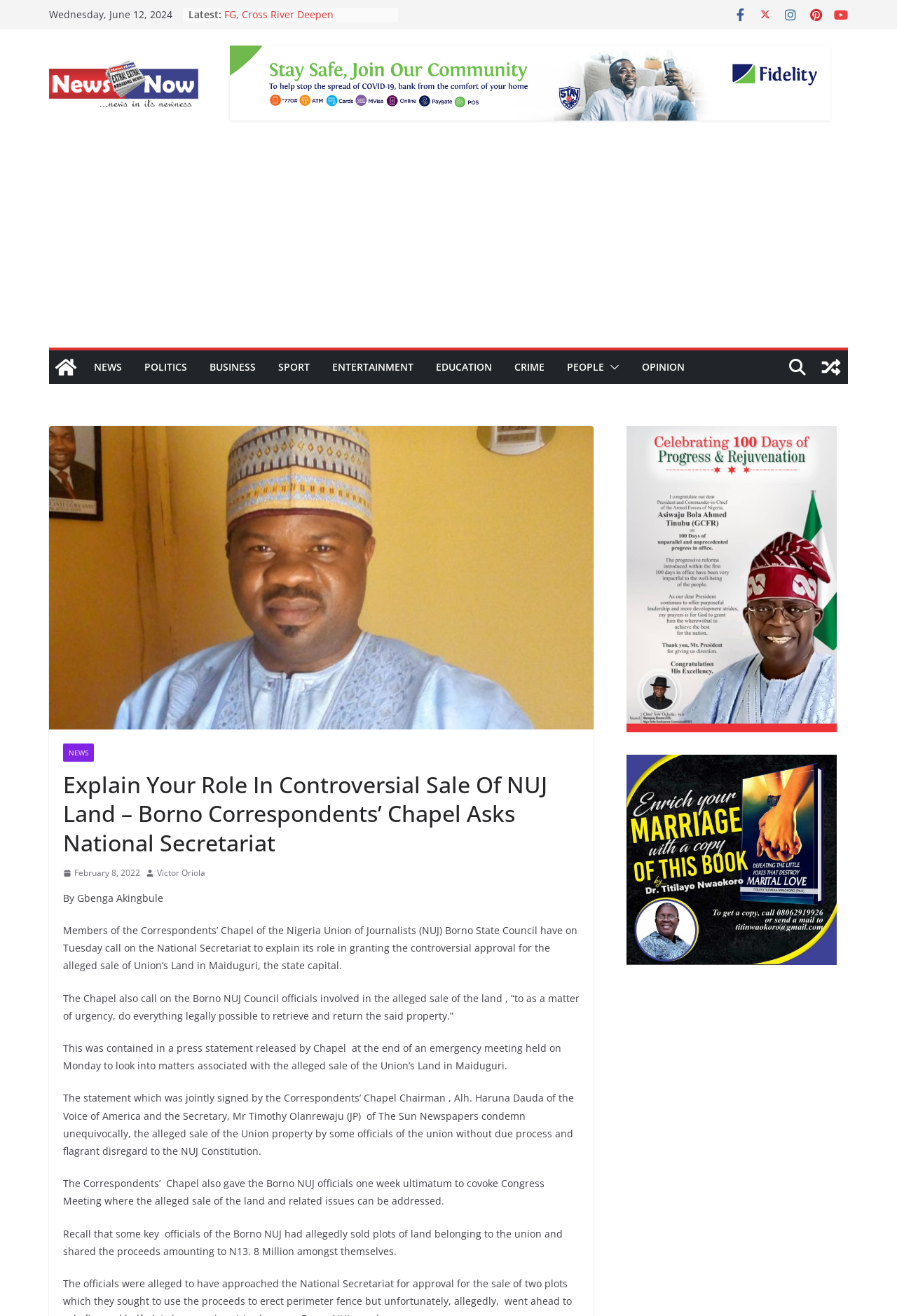Refer to the element description Crime and identify the corresponding bounding box in the screenshot. Format the coordinates as (top-left x, top-left y, bottom-right x, bottom-right y) with values in the range of 0 to 1.

[0.573, 0.272, 0.607, 0.287]